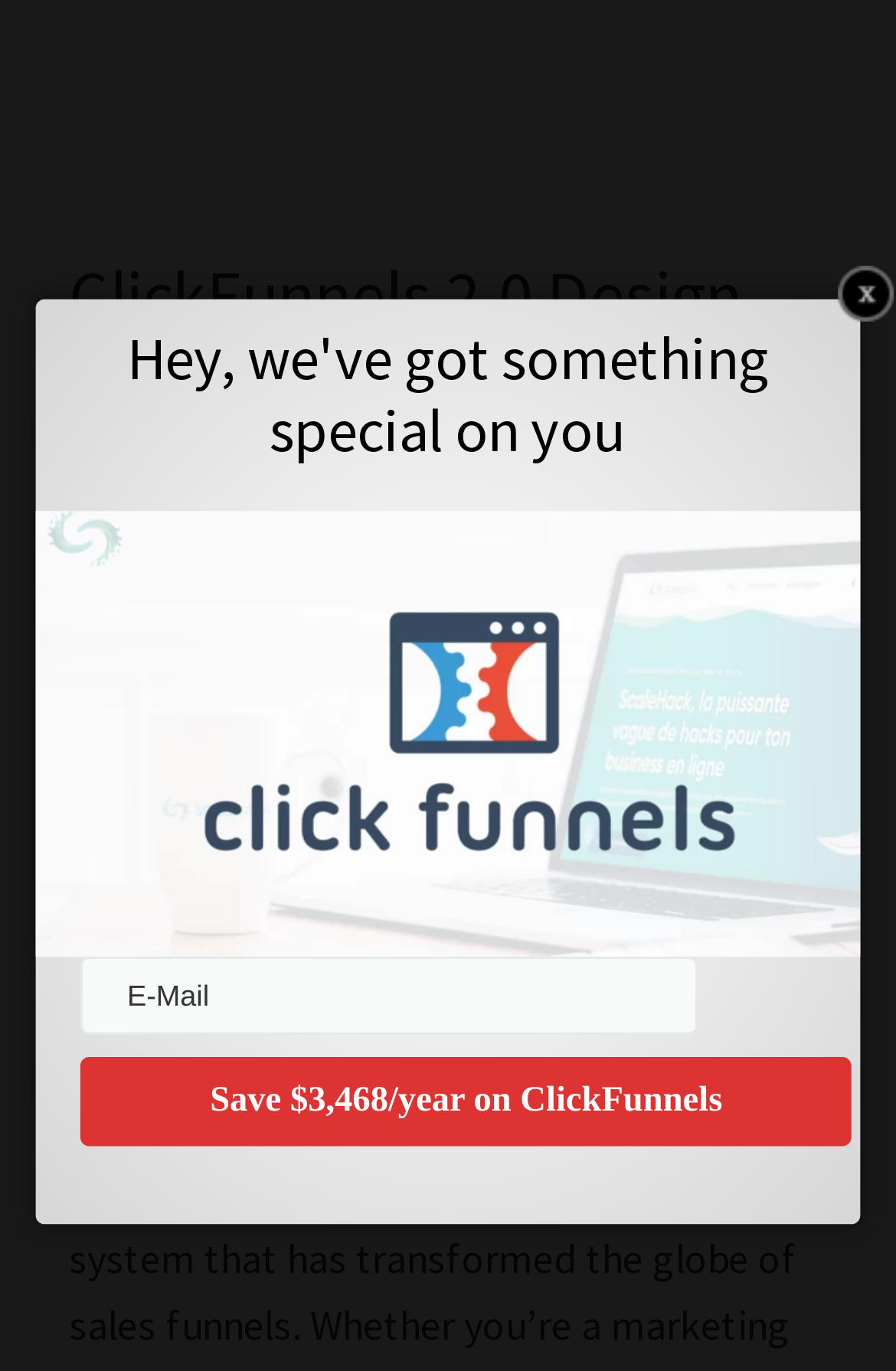Given the element description name="email" placeholder="E-Mail", predict the bounding box coordinates for the UI element in the webpage screenshot. The format should be (top-left x, top-left y, bottom-right x, bottom-right y), and the values should be between 0 and 1.

[0.09, 0.698, 0.779, 0.755]